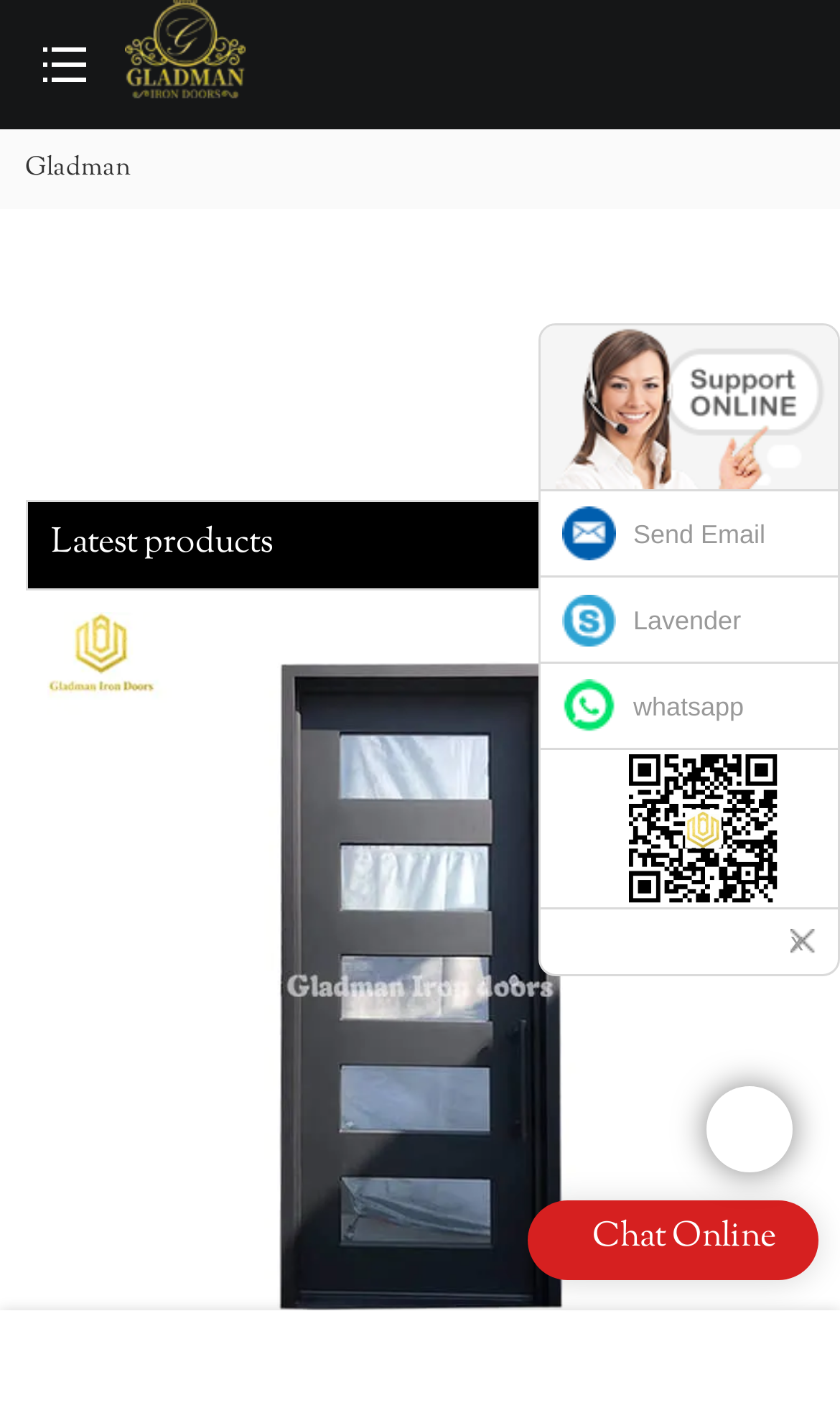Give a full account of the webpage's elements and their arrangement.

The webpage appears to be a website for a company called Gladman Iron Doors, with a focus on garage door replacement. At the top left of the page, there is a loading indicator with the text "loading". Next to it, there is a button with no text. 

To the right of these elements, there is a logo link with the text "Logo | Gladman Iron Doors". Below the logo, there is a link with the text "Gladman". 

Further down the page, there is a section with the heading "Latest products". This section contains an image of a wrought iron single door with the description "South American Style Delicate Wrought Iron Single Door". 

At the bottom right of the page, there is a chat online section with the text "Chat Online". 

On the right side of the page, there is a complementary section that takes up most of the vertical space. Within this section, there is a header with an image labeled "Online Inuiry". Below the header, there are three links: "Send Email", "Lavender", and "whatsapp". There is also an image below these links, and a link with the text "x" at the bottom right of this section.